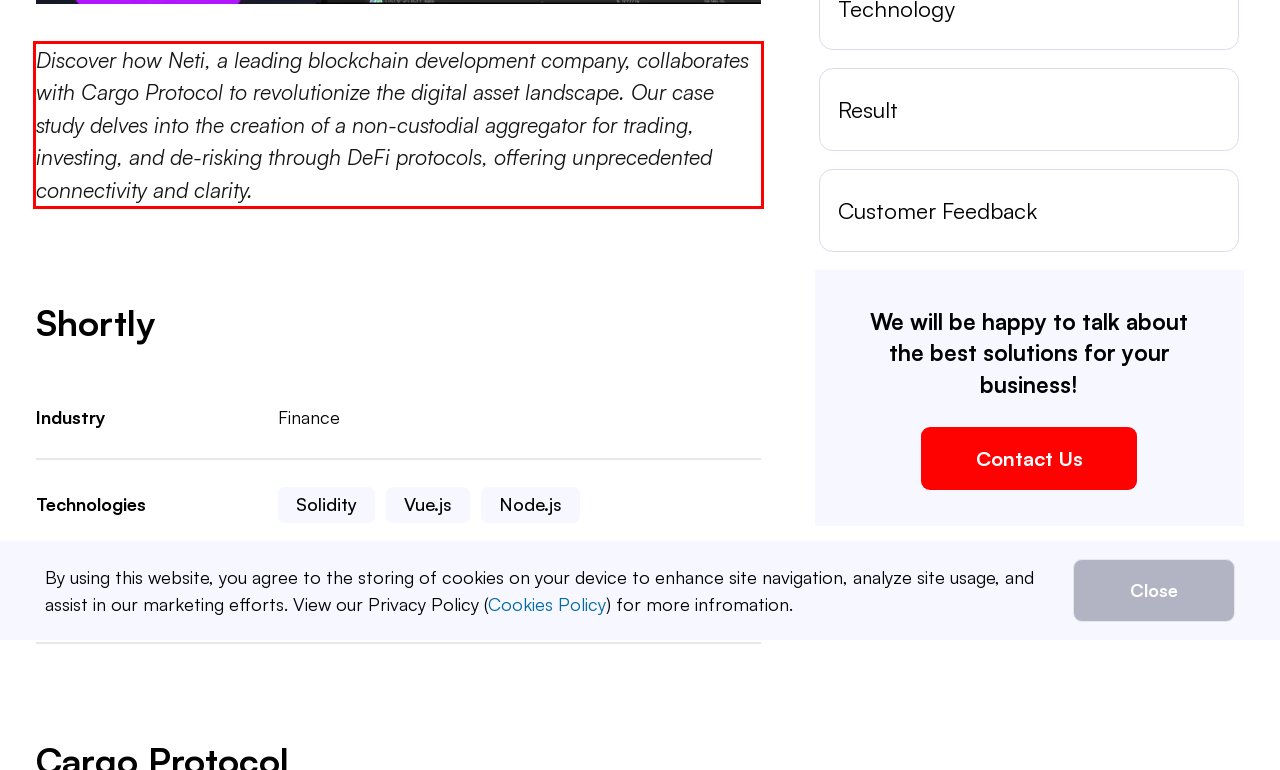You have a screenshot of a webpage, and there is a red bounding box around a UI element. Utilize OCR to extract the text within this red bounding box.

Discover how Neti, a leading blockchain development company, collaborates with Cargo Protocol to revolutionize the digital asset landscape. Our case study delves into the creation of a non-custodial aggregator for trading, investing, and de-risking through DeFi protocols, offering unprecedented connectivity and clarity.